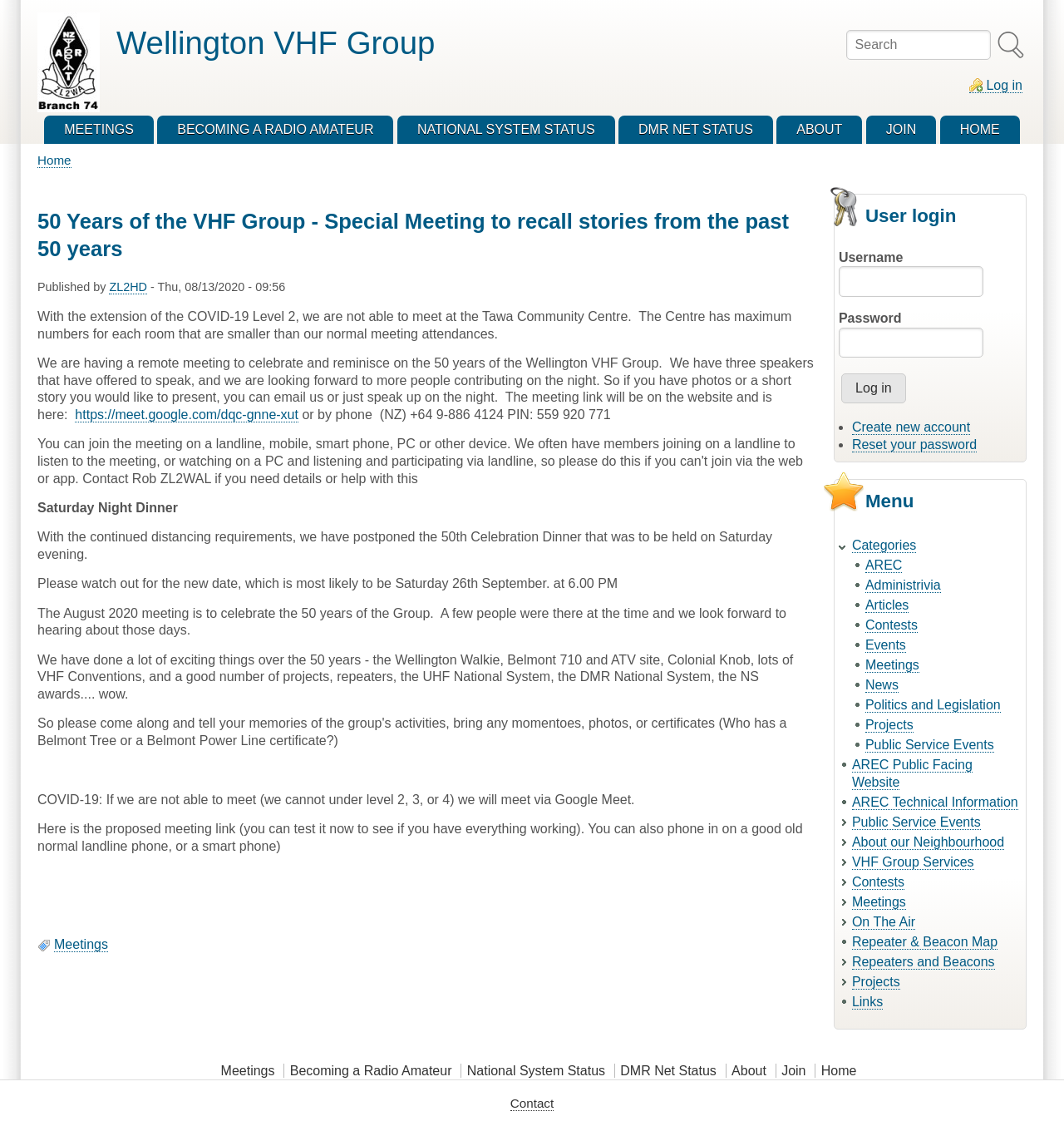Please reply to the following question with a single word or a short phrase:
What is the username field labeled as in the login form?

Username